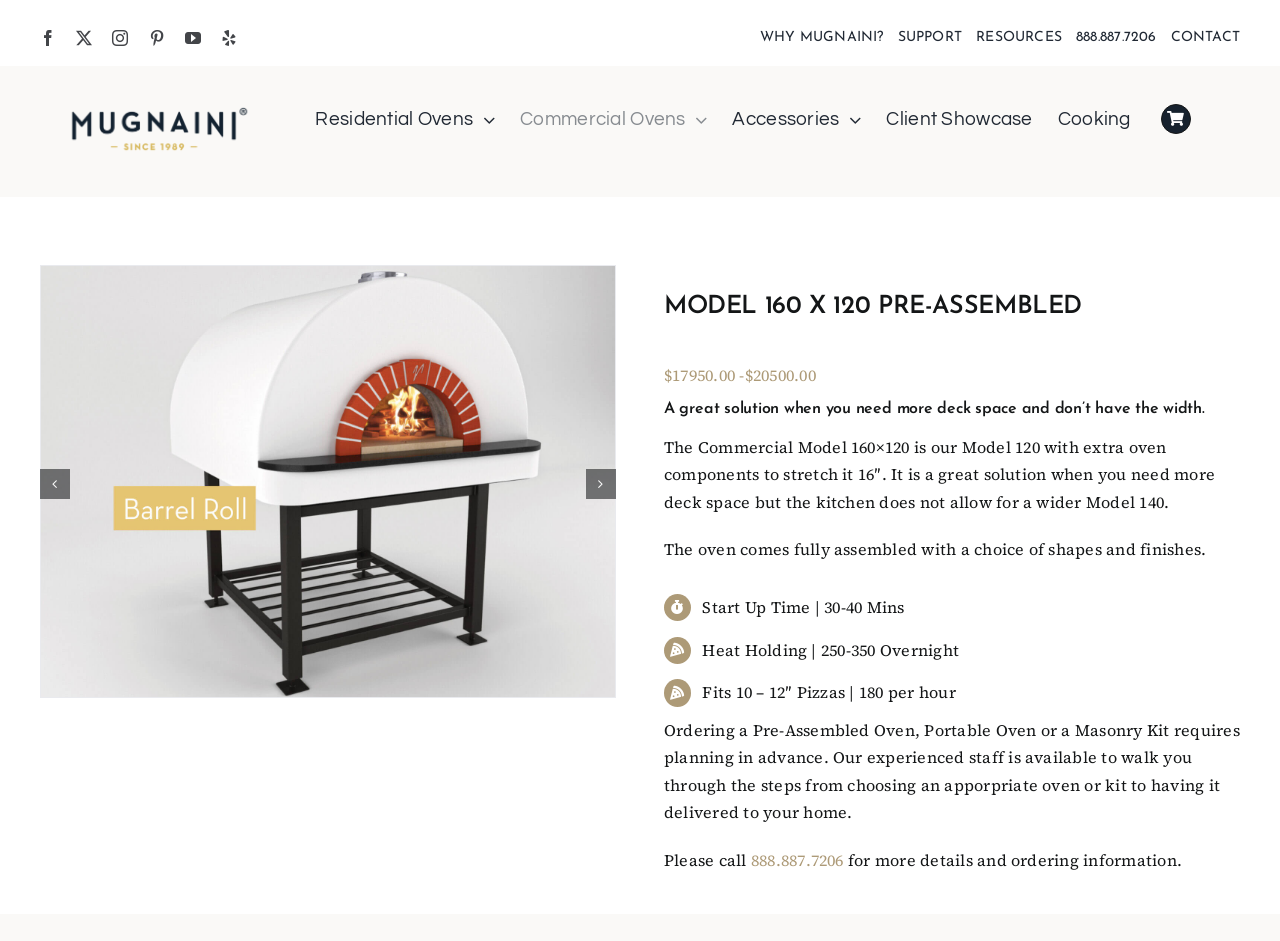Consider the image and give a detailed and elaborate answer to the question: 
What is the price range of the Commercial Model 160×120?

I found the price range by looking at the text '$17950.00 -$20500.00' which is located below the heading 'MODEL 160 X 120 PRE-ASSEMBLED'.